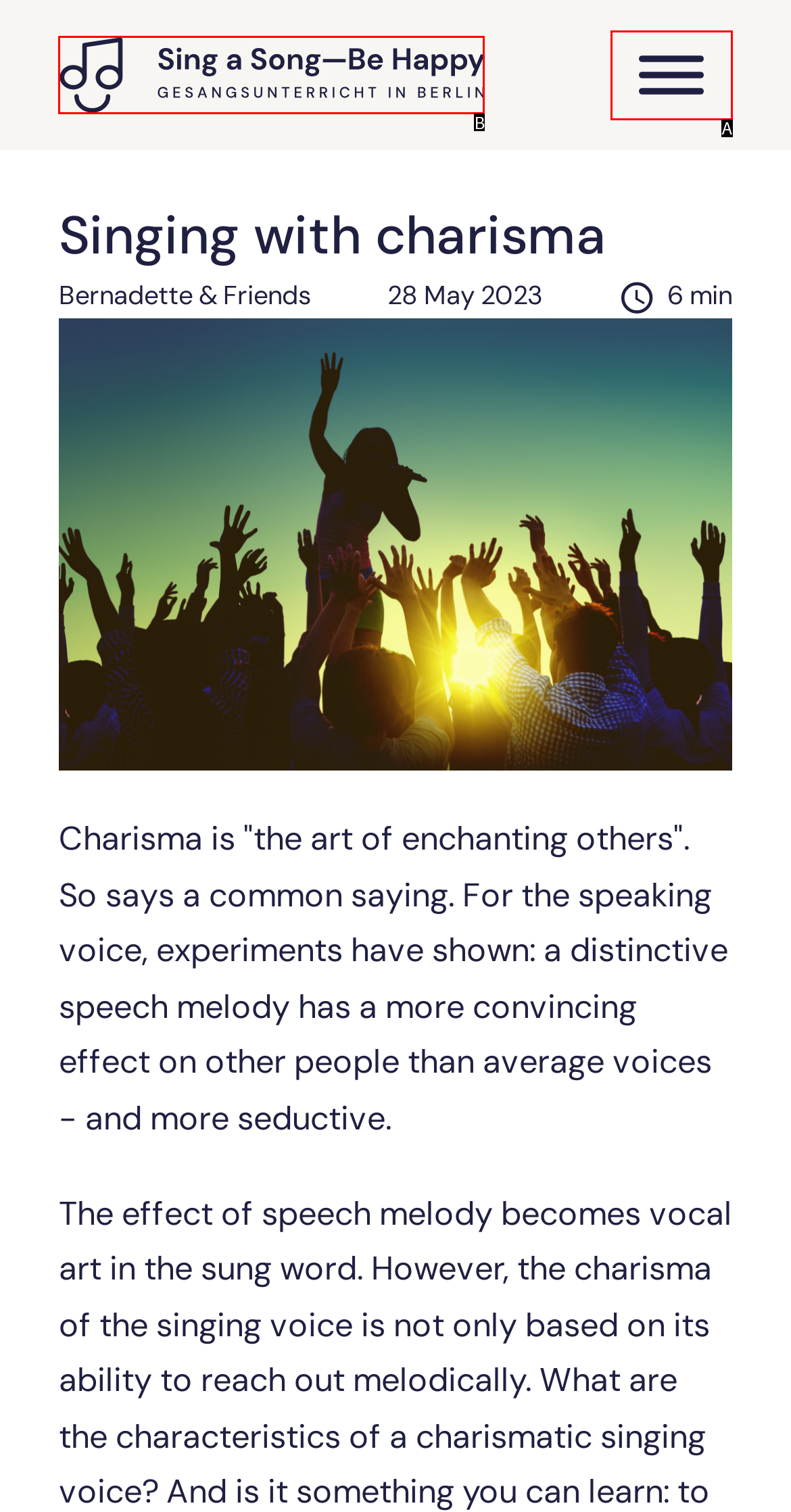Determine which UI element matches this description: aria-label="open menu"
Reply with the appropriate option's letter.

A